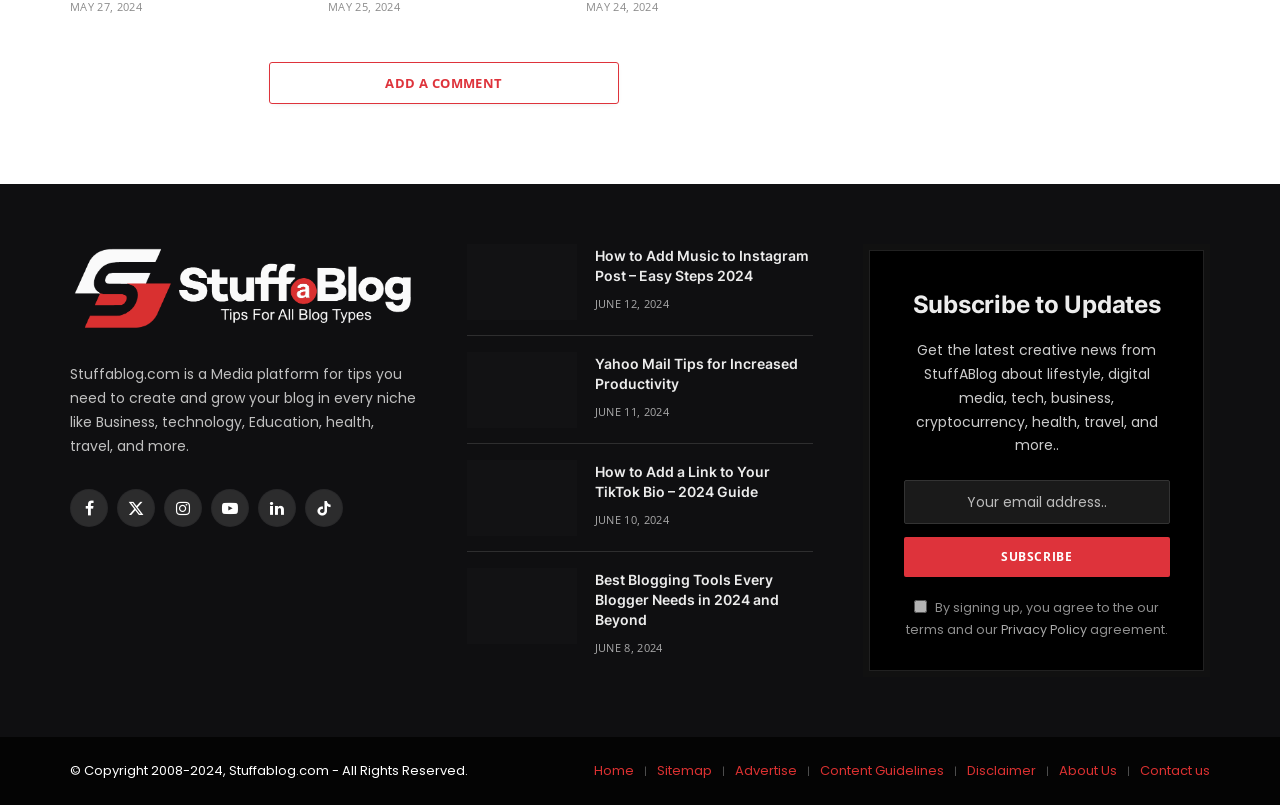Please give the bounding box coordinates of the area that should be clicked to fulfill the following instruction: "Click on the 'ADD A COMMENT' link". The coordinates should be in the format of four float numbers from 0 to 1, i.e., [left, top, right, bottom].

[0.21, 0.077, 0.484, 0.13]